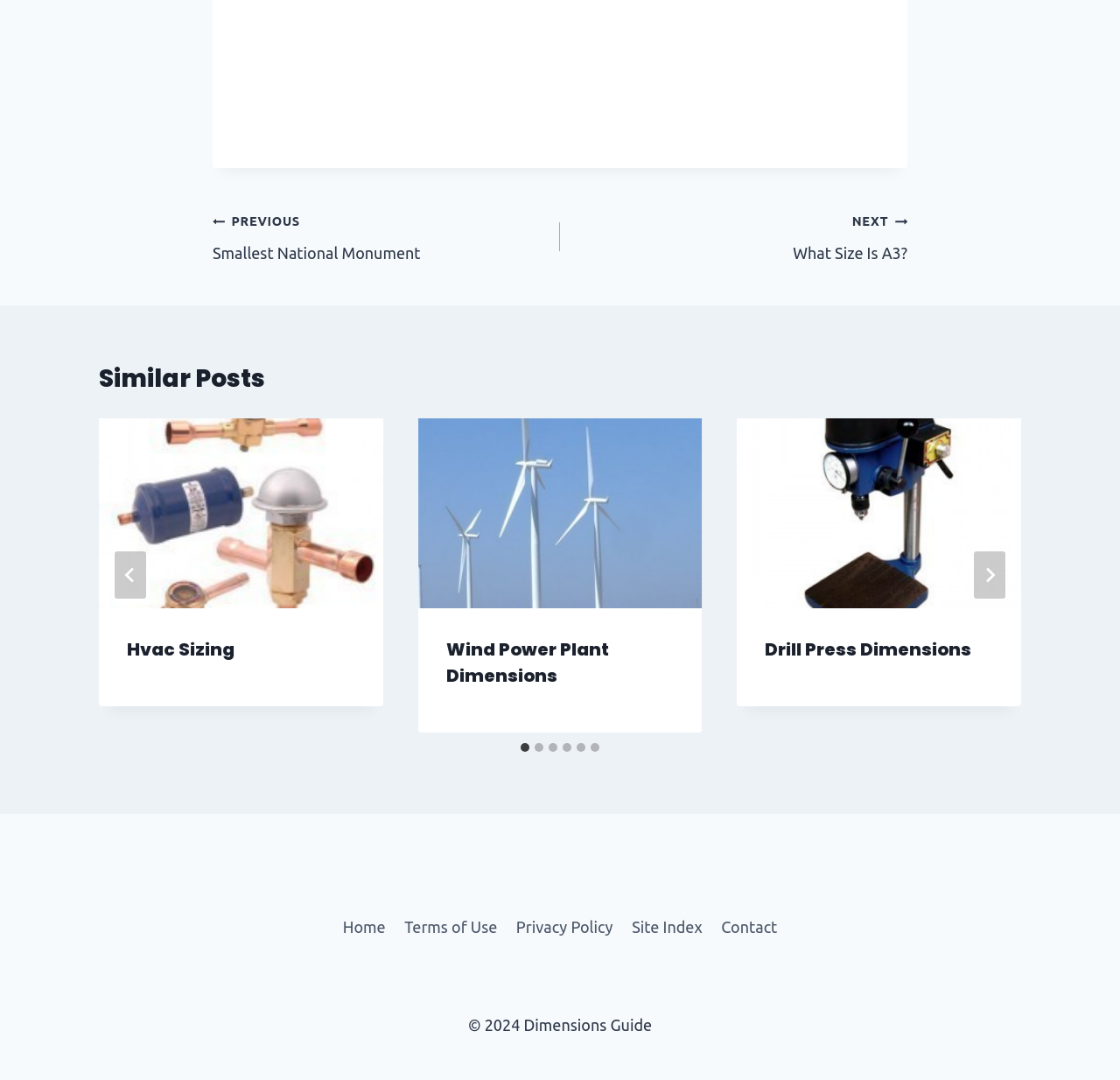Identify the bounding box of the UI component described as: "parent_node: Drill Press Dimensions".

[0.658, 0.387, 0.912, 0.563]